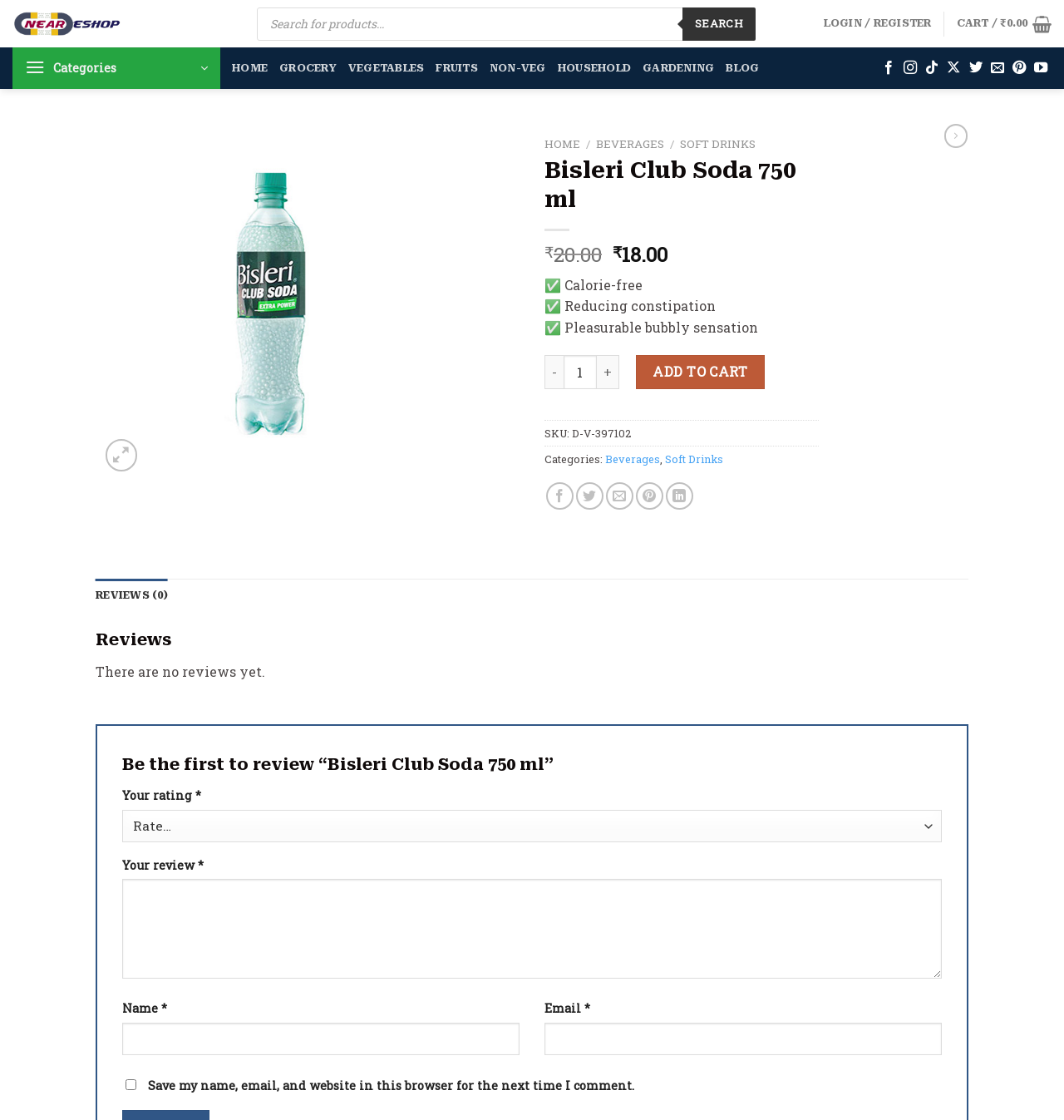What are the benefits of Bisleri Club Soda?
Please answer the question with as much detail as possible using the screenshot.

The benefits of Bisleri Club Soda are listed in the product details section, which includes being calorie-free, reducing constipation, and providing a pleasurable bubbly sensation.